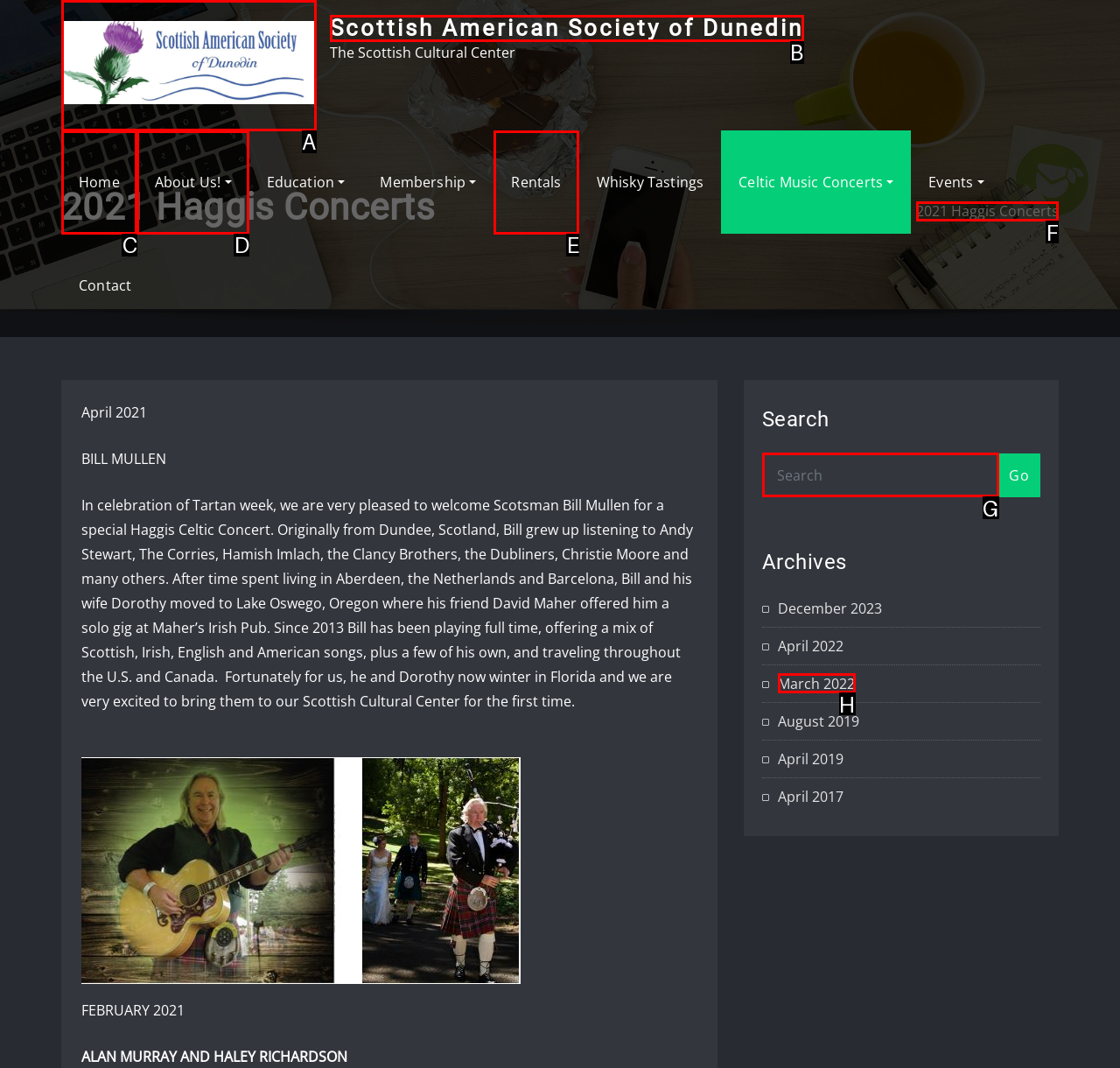Identify the letter of the option that should be selected to accomplish the following task: View the 2021 Haggis Concerts page. Provide the letter directly.

F